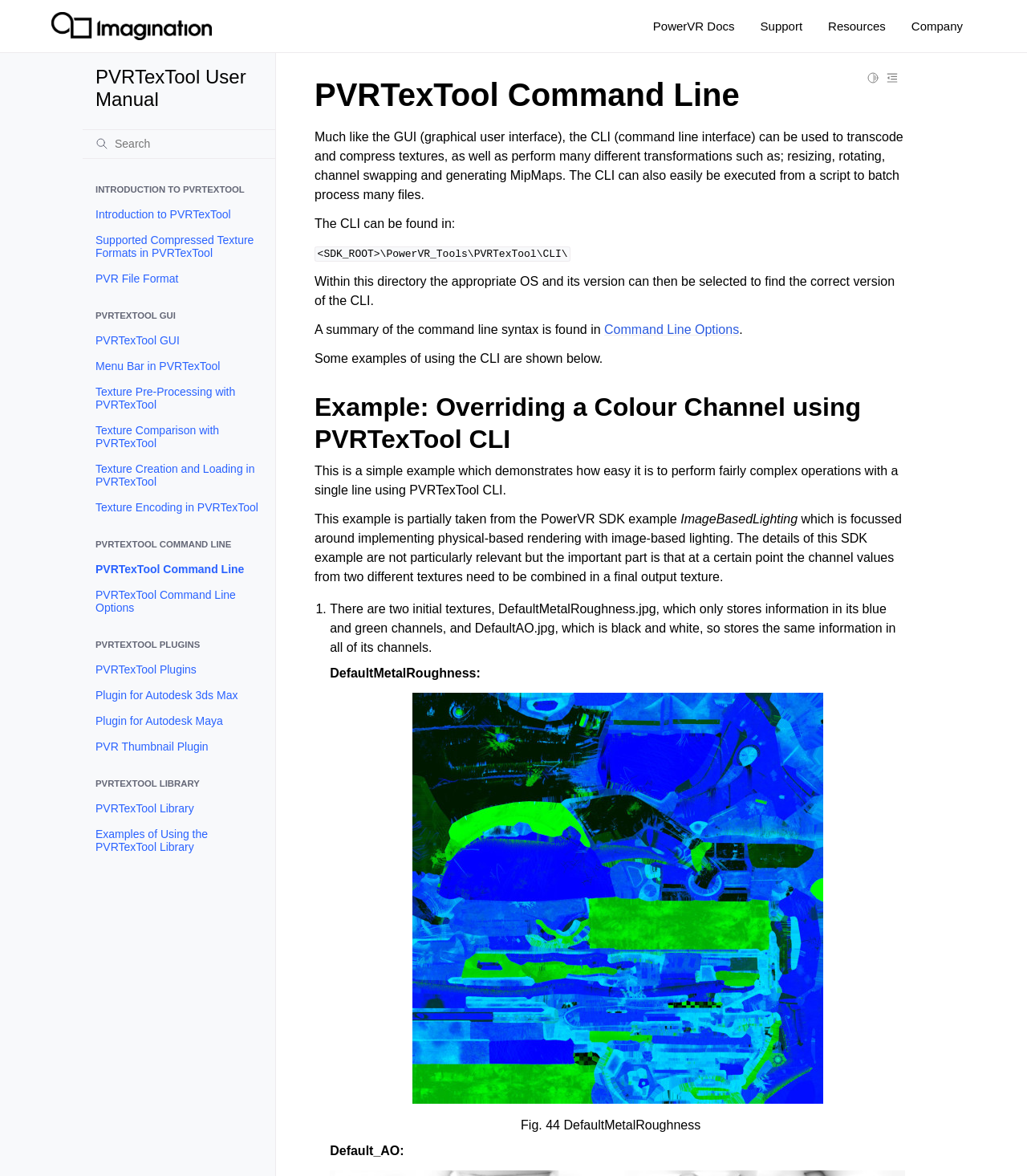What is the name of the tool described on this webpage? Analyze the screenshot and reply with just one word or a short phrase.

PVRTexTool